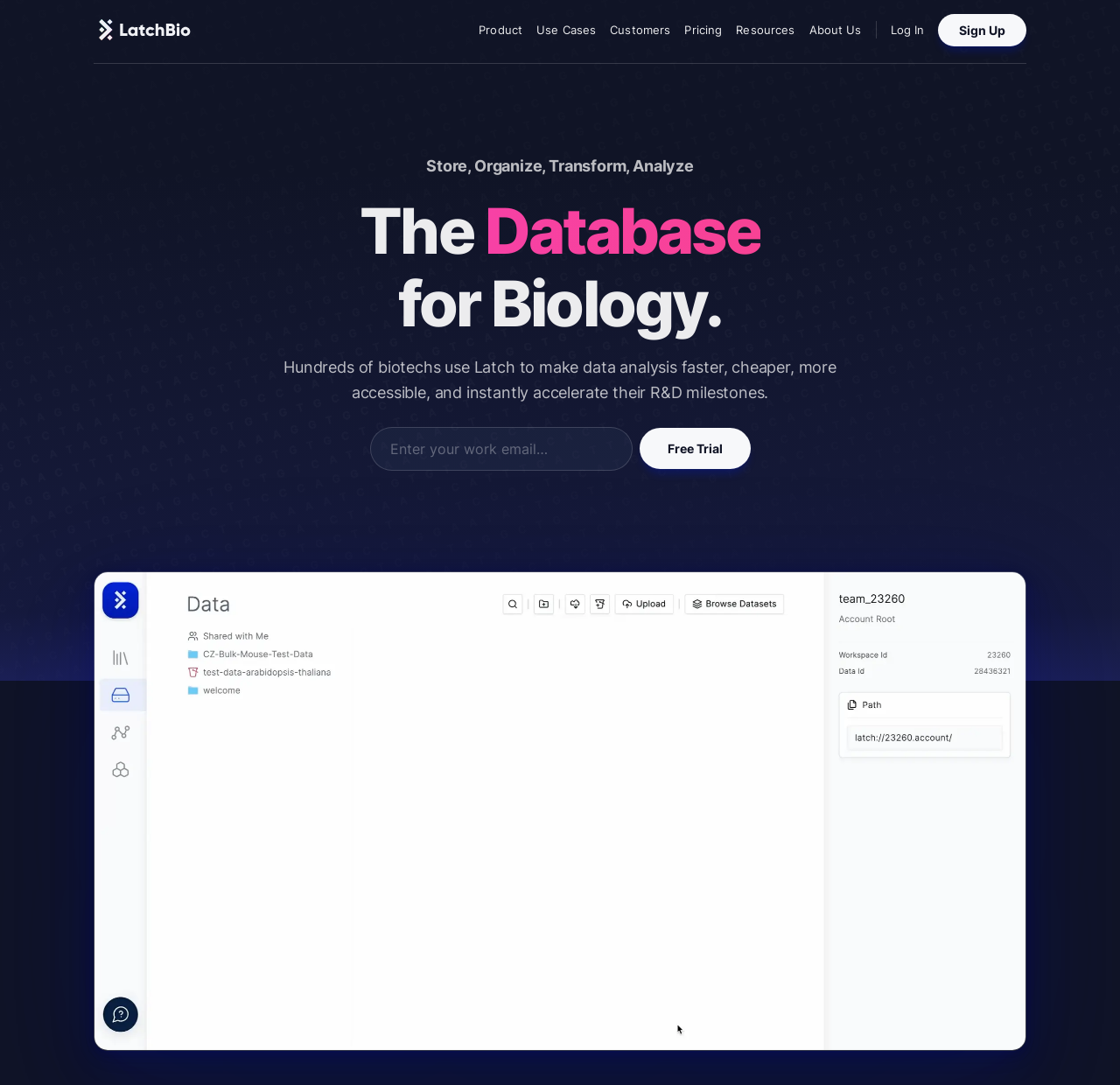Given the element description: "Latch Workflows", predict the bounding box coordinates of this UI element. The coordinates must be four float numbers between 0 and 1, given as [left, top, right, bottom].

[0.083, 0.187, 0.183, 0.208]